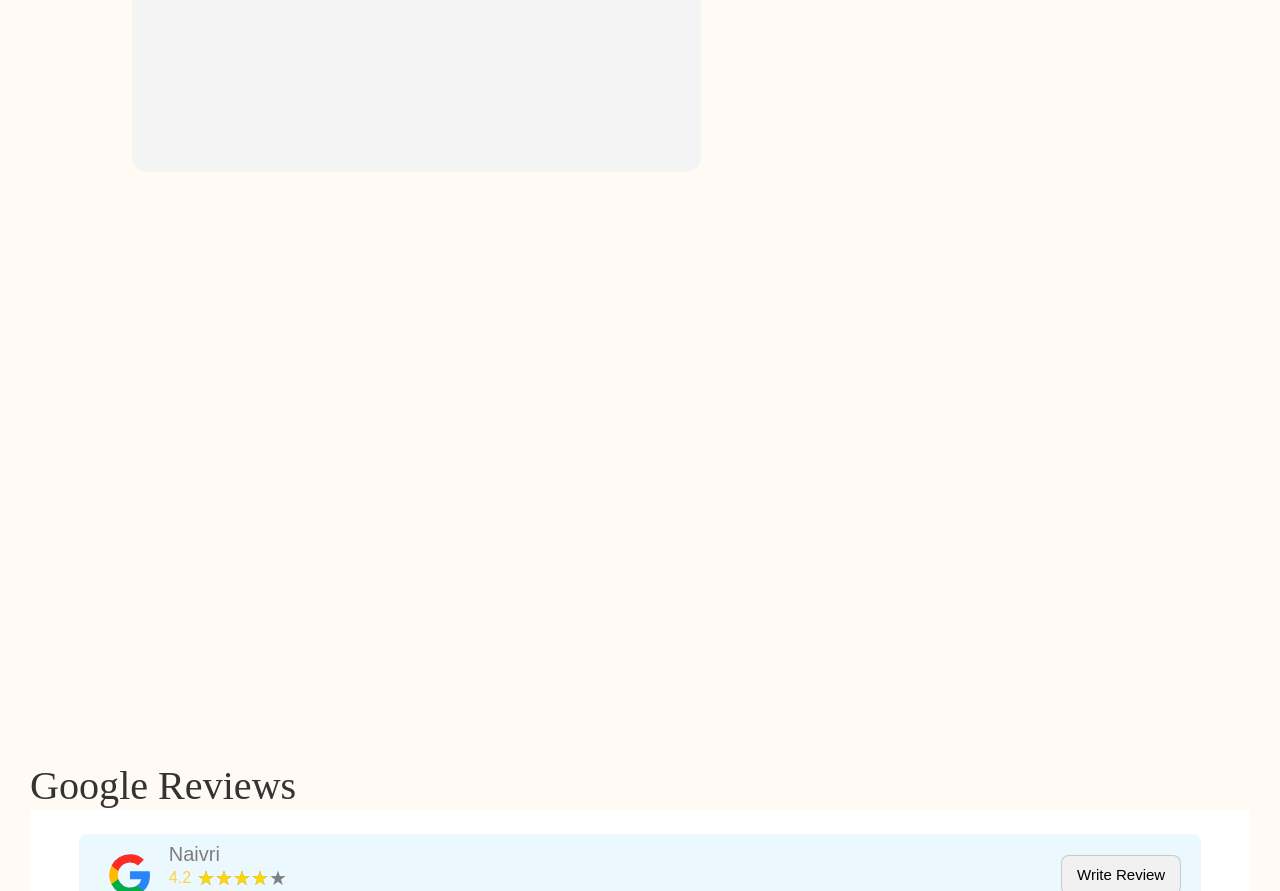Bounding box coordinates are specified in the format (top-left x, top-left y, bottom-right x, bottom-right y). All values are floating point numbers bounded between 0 and 1. Please provide the bounding box coordinate of the region this sentence describes: Rotary GB&I

None